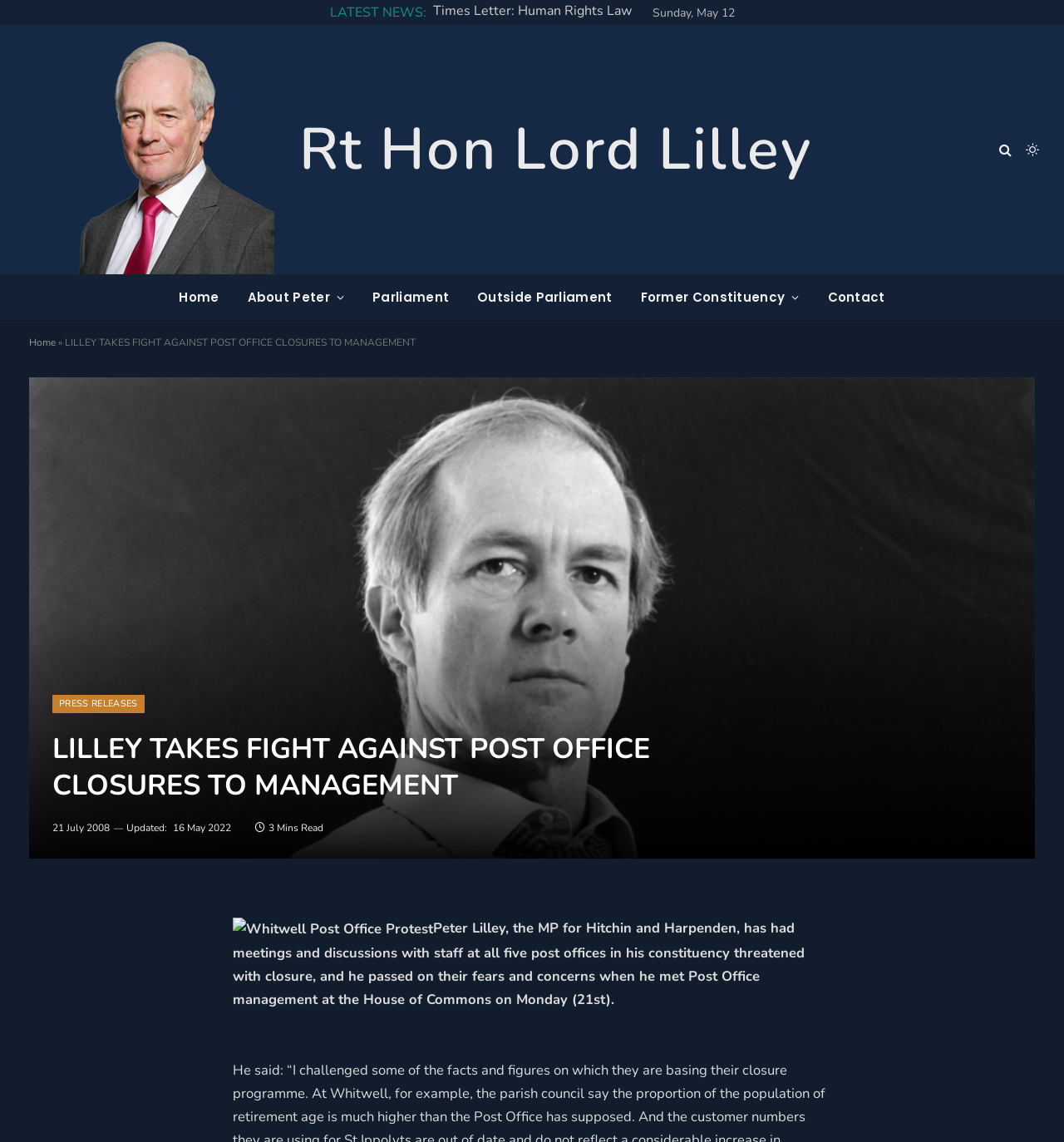Determine the bounding box coordinates for the region that must be clicked to execute the following instruction: "Read the latest news".

[0.31, 0.003, 0.4, 0.019]